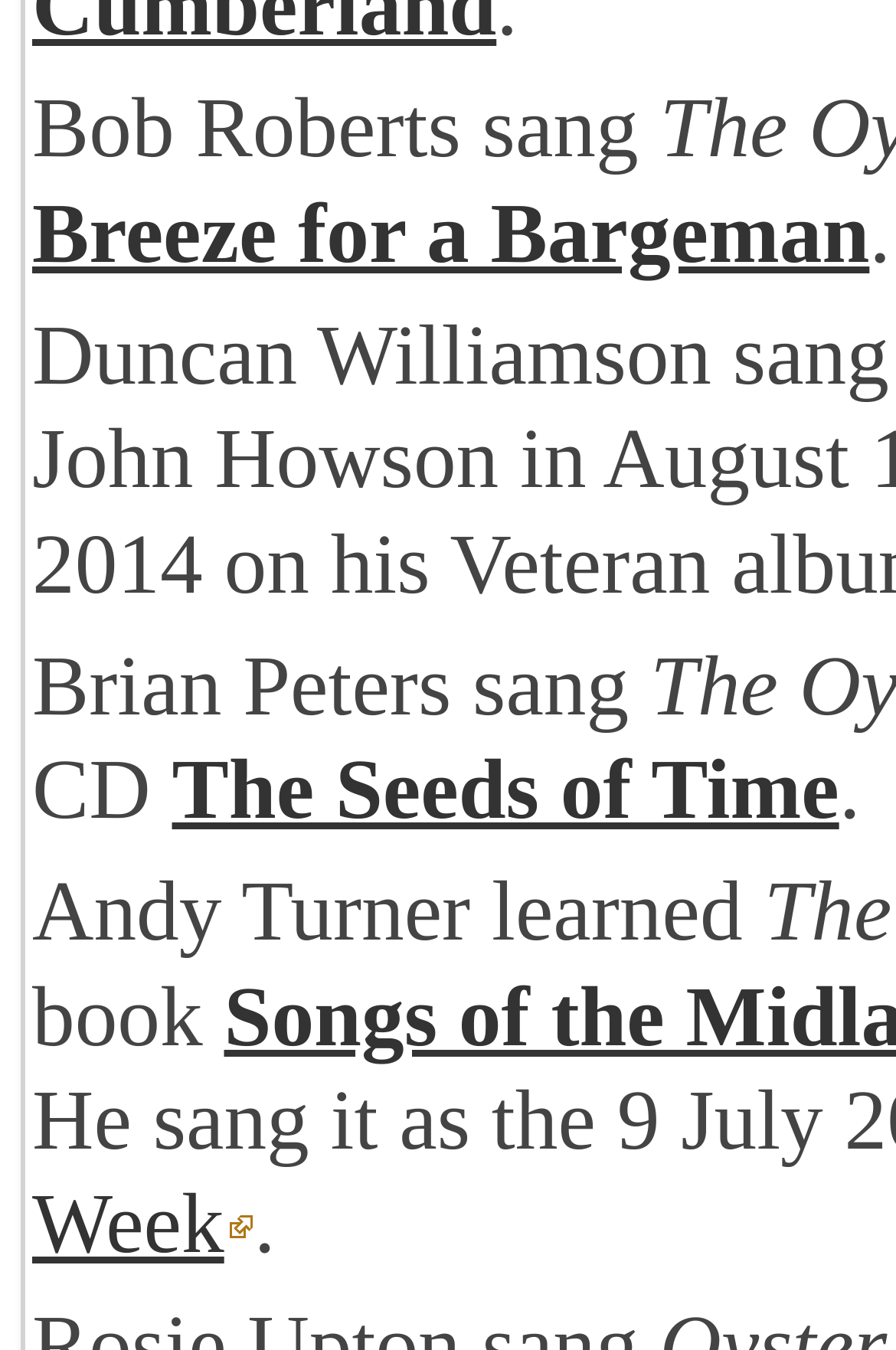What is the relationship between the songs mentioned on the webpage? From the image, respond with a single word or brief phrase.

None